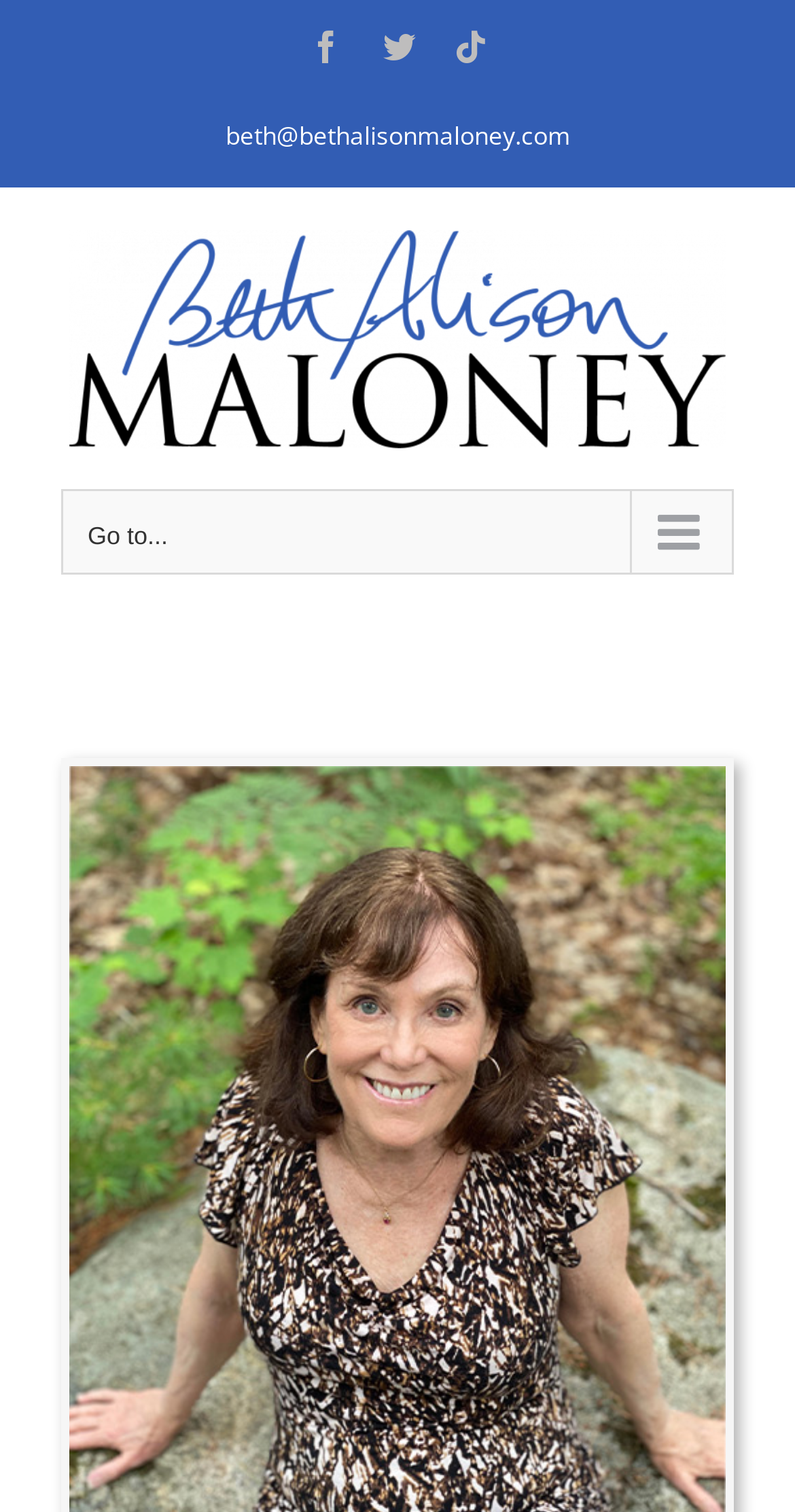Predict the bounding box coordinates for the UI element described as: "alt="Beth Alison Maloney Logo"". The coordinates should be four float numbers between 0 and 1, presented as [left, top, right, bottom].

[0.077, 0.153, 0.923, 0.297]